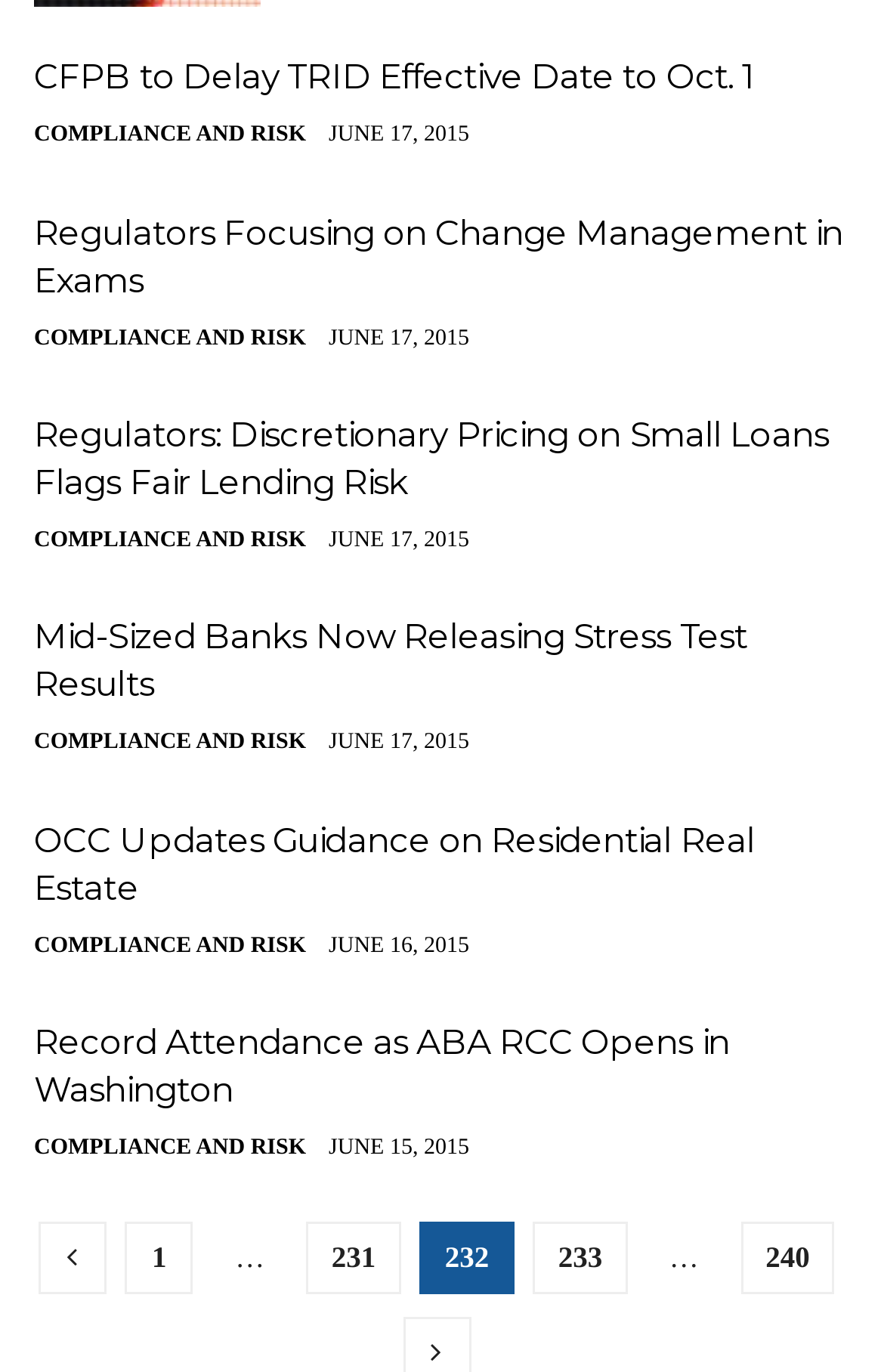How many articles are on this webpage?
Answer the question with a single word or phrase by looking at the picture.

5